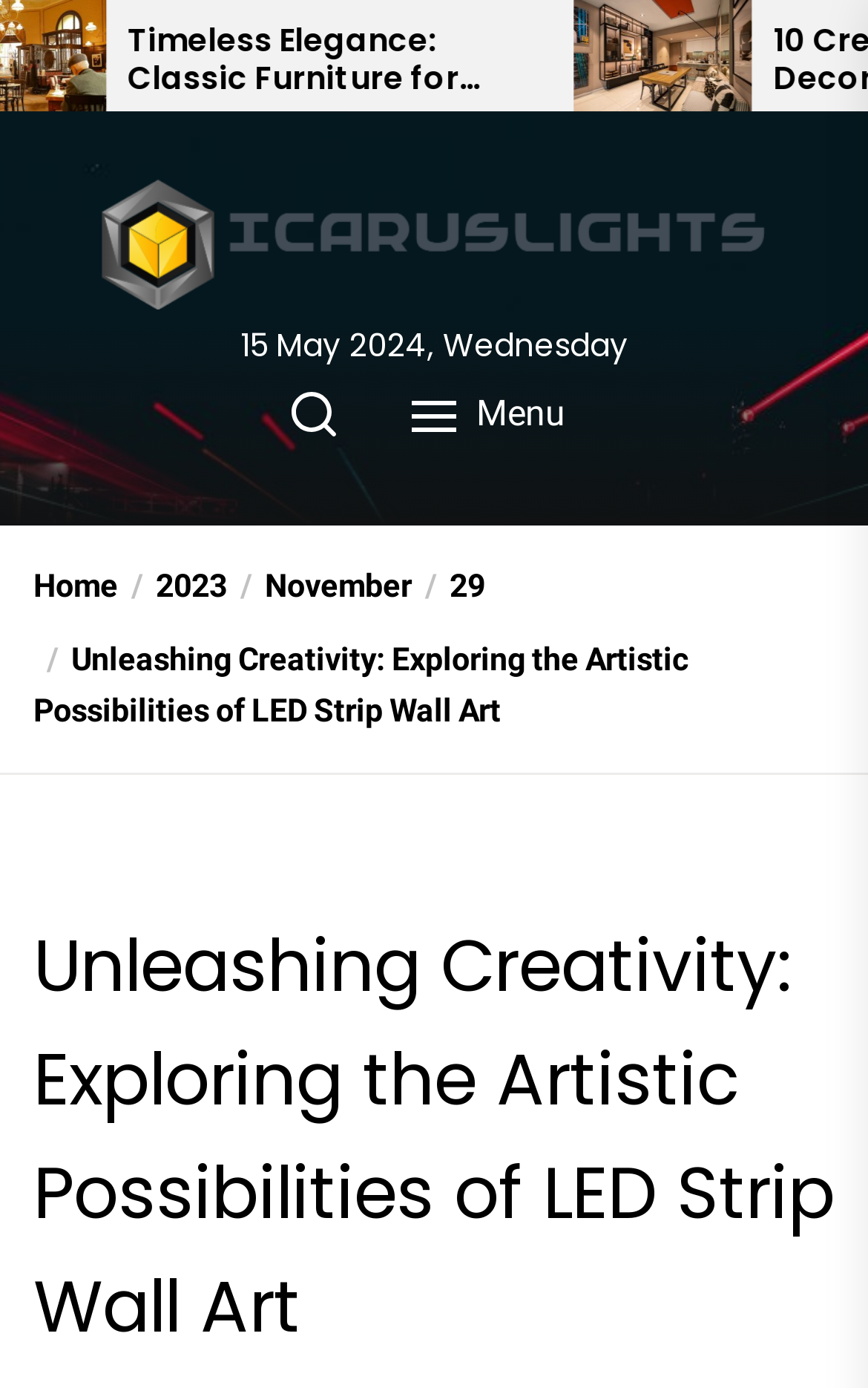Identify and provide the text of the main header on the webpage.

Unleashing Creativity: Exploring the Artistic Possibilities of LED Strip Wall Art